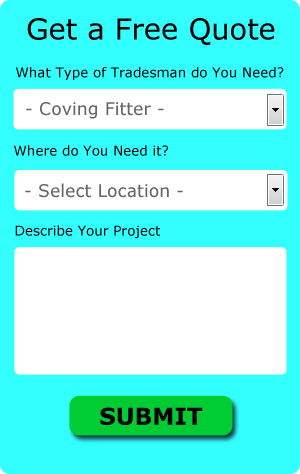What type of tradesman can users select?
Please provide a detailed answer to the question.

Users can select a 'Coving Fitter' as the type of tradesman they need, as specified in the dropdown menu below the heading, which allows users to specify their requirements for the quote.